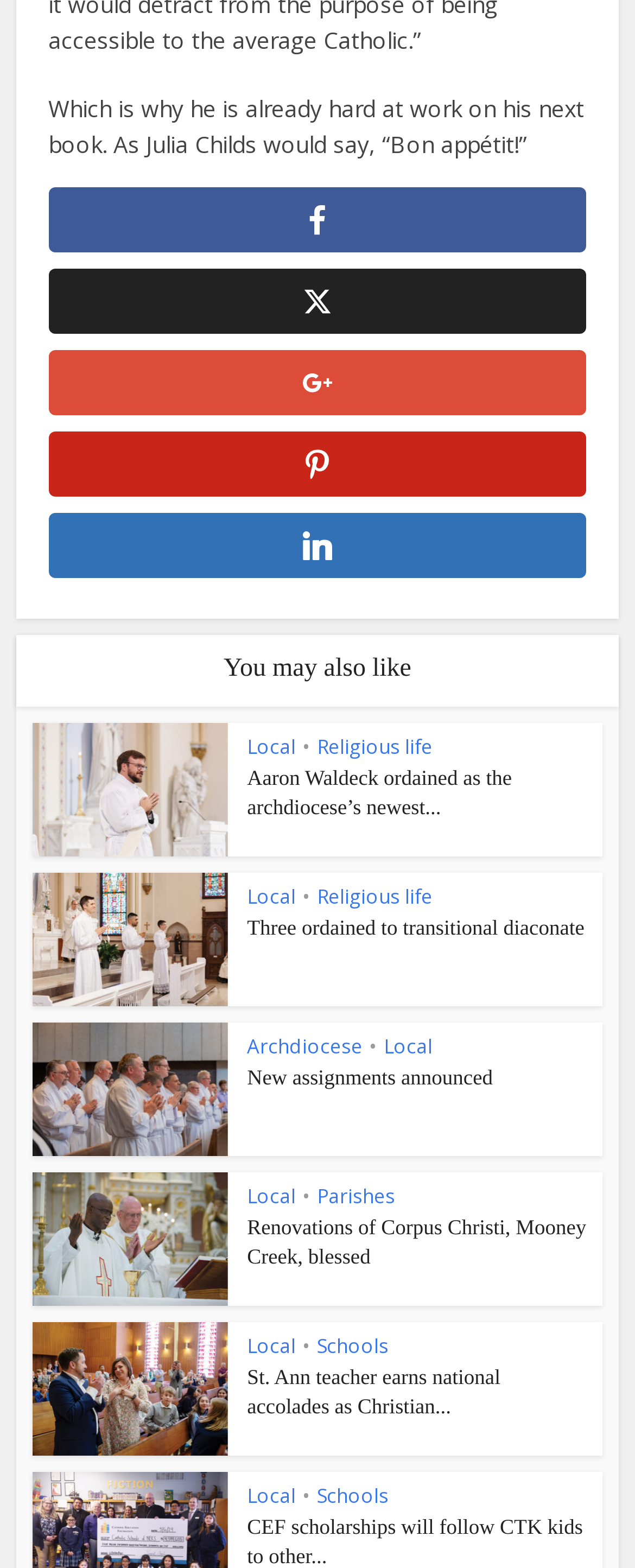How many articles are listed?
Please respond to the question with a detailed and thorough explanation.

There are five article elements on the webpage, each with its own header and links, which suggests that there are five articles listed on the webpage.